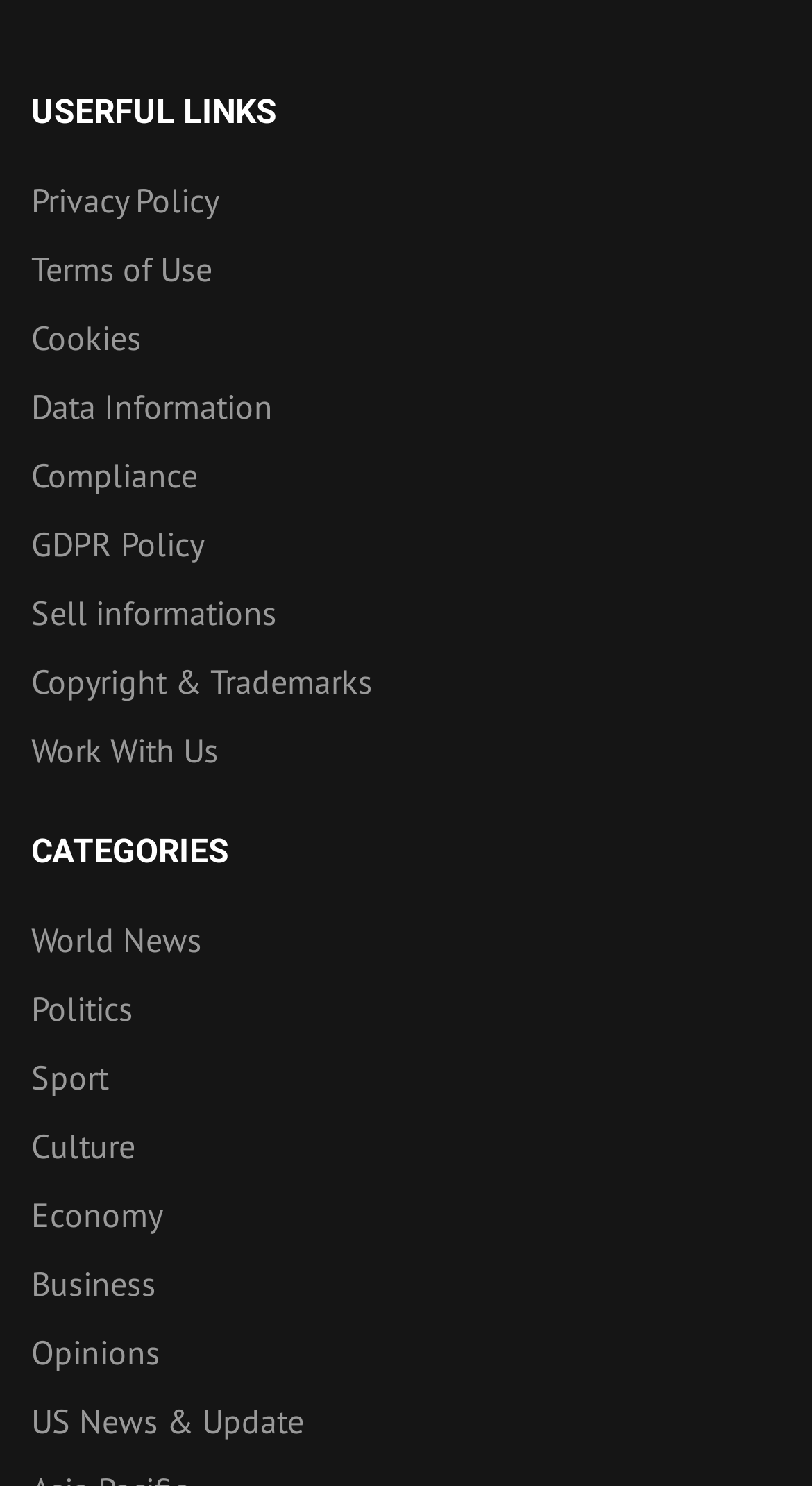Highlight the bounding box coordinates of the element you need to click to perform the following instruction: "Explore world news."

[0.038, 0.621, 0.249, 0.643]